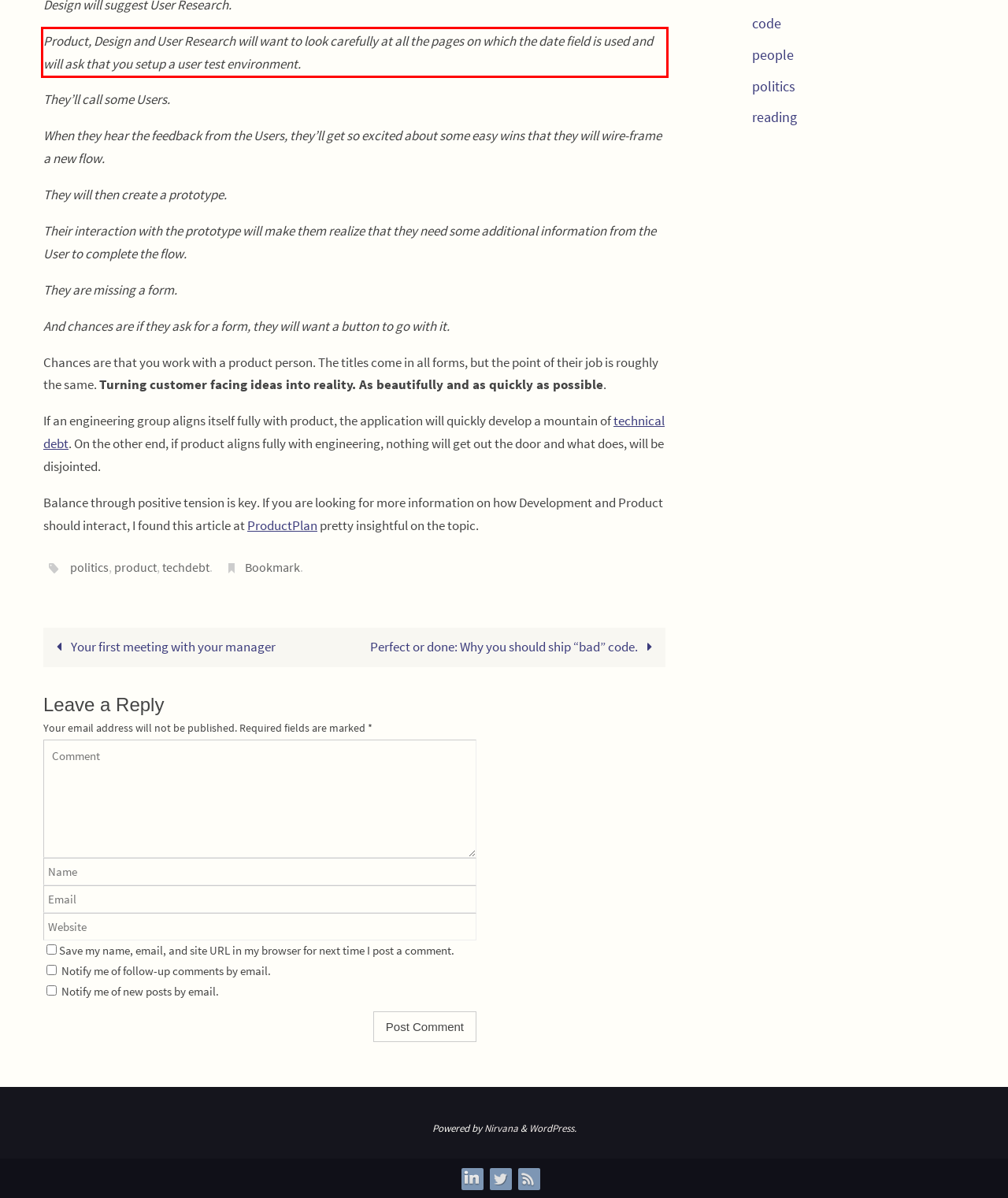Please analyze the provided webpage screenshot and perform OCR to extract the text content from the red rectangle bounding box.

Product, Design and User Research will want to look carefully at all the pages on which the date field is used and will ask that you setup a user test environment.